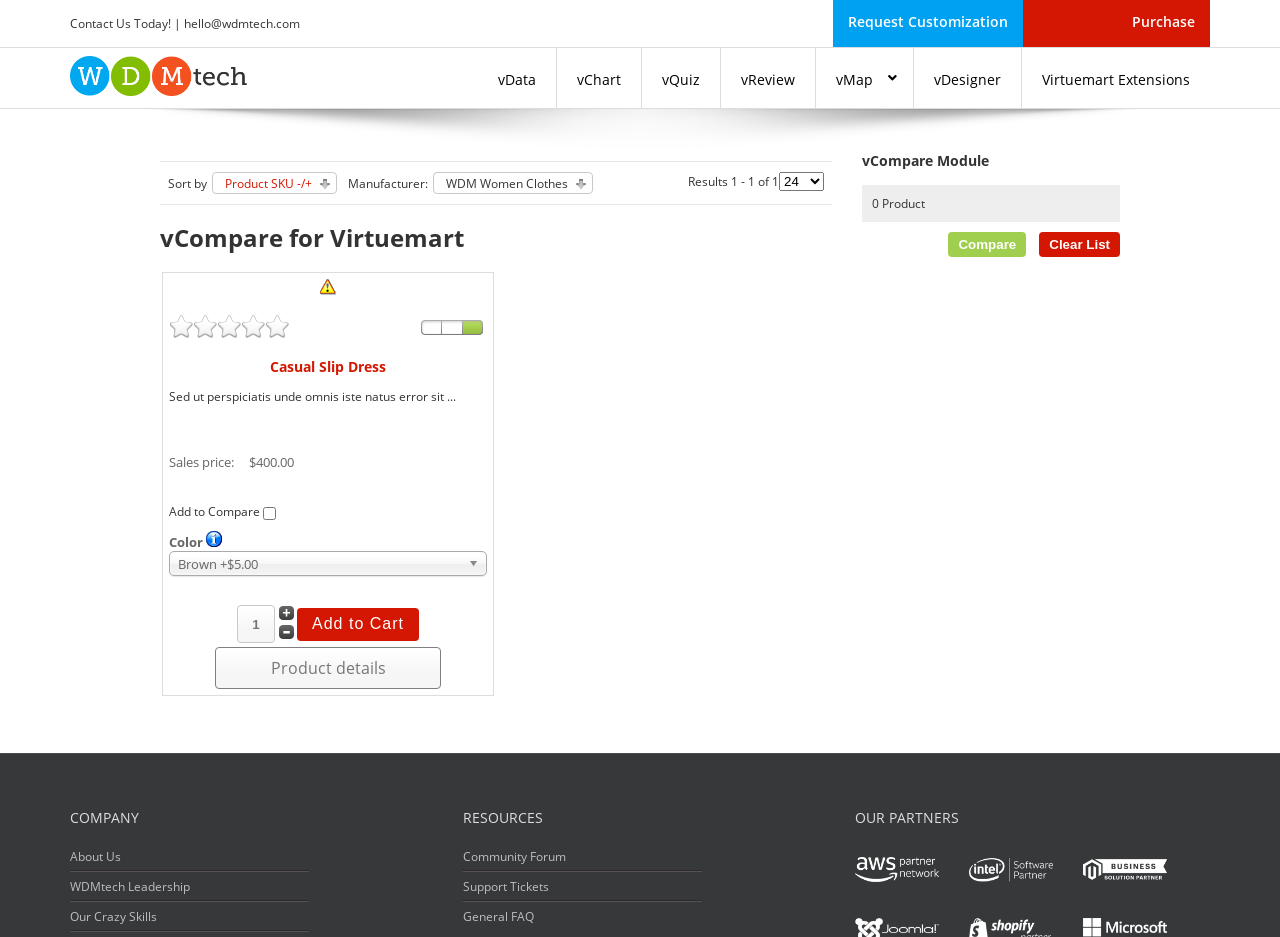Identify the bounding box coordinates for the region to click in order to carry out this instruction: "Request customization". Provide the coordinates using four float numbers between 0 and 1, formatted as [left, top, right, bottom].

[0.651, 0.0, 0.799, 0.05]